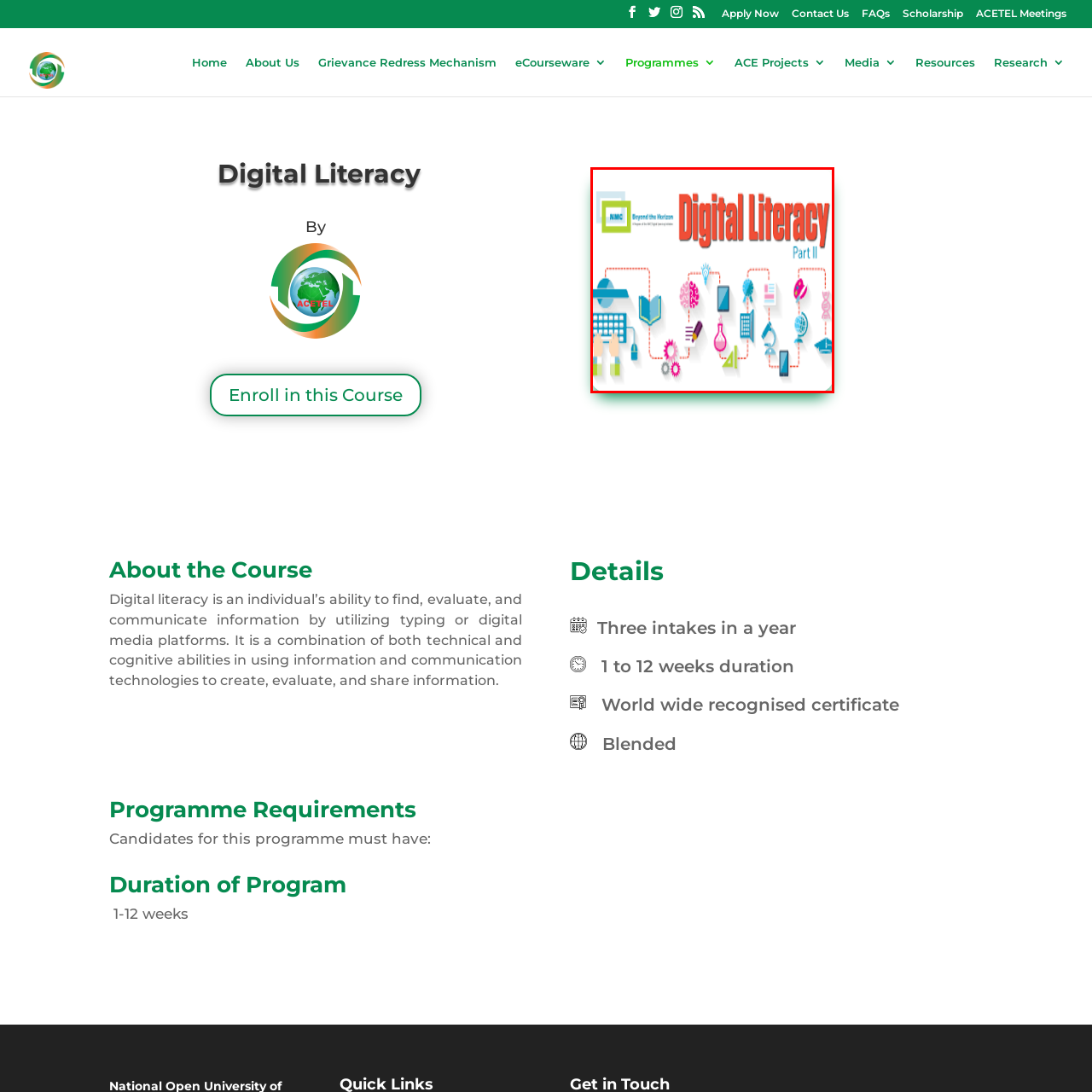What is the organization focused on advancing digital literacy education?
Please analyze the image within the red bounding box and provide a comprehensive answer based on the visual information.

The organization focused on advancing digital literacy education is 'NMC Beyond the Horizon' as indicated by the logo at the top left of the image, which reads 'NMC Beyond the Horizon'.